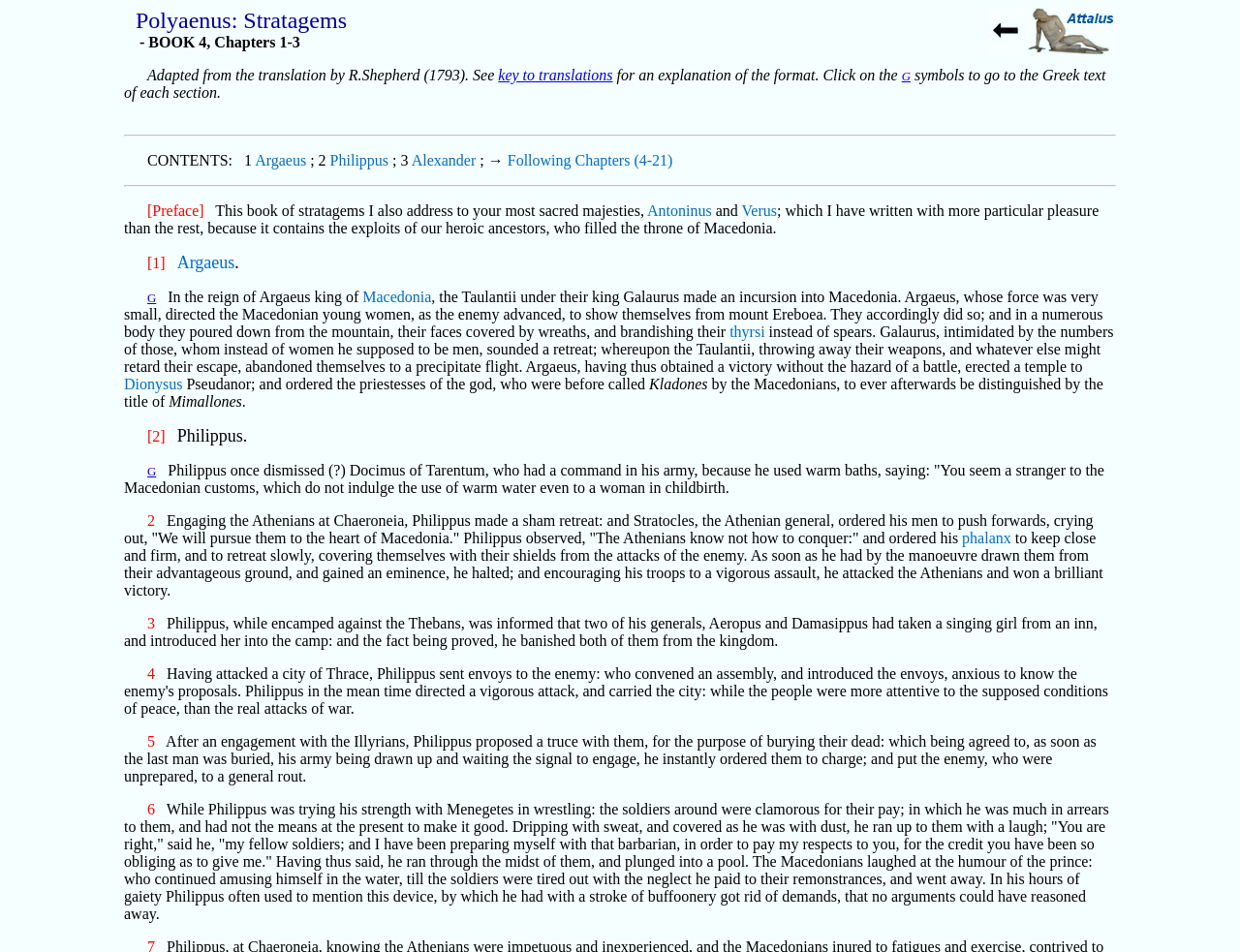Determine the coordinates of the bounding box for the clickable area needed to execute this instruction: "Click the More actions button".

None